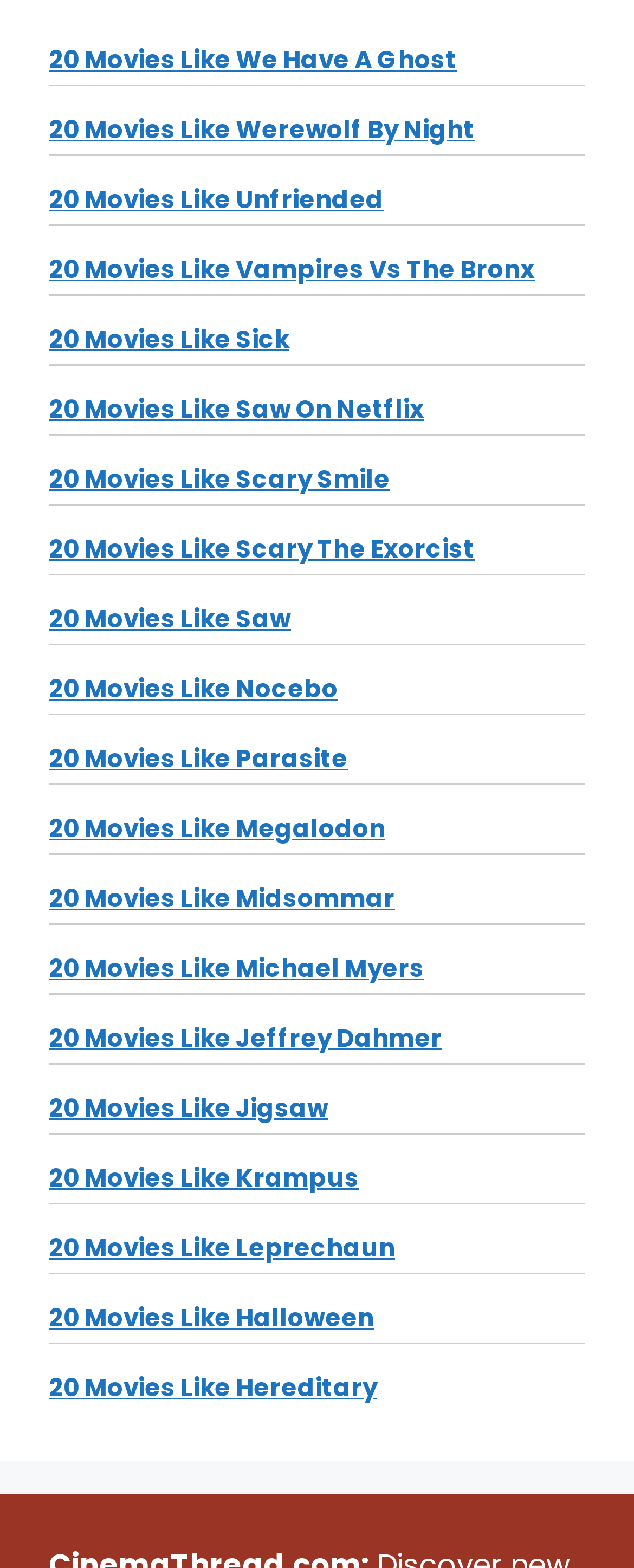Determine the bounding box coordinates of the area to click in order to meet this instruction: "see movies like Sick".

[0.077, 0.205, 0.456, 0.227]